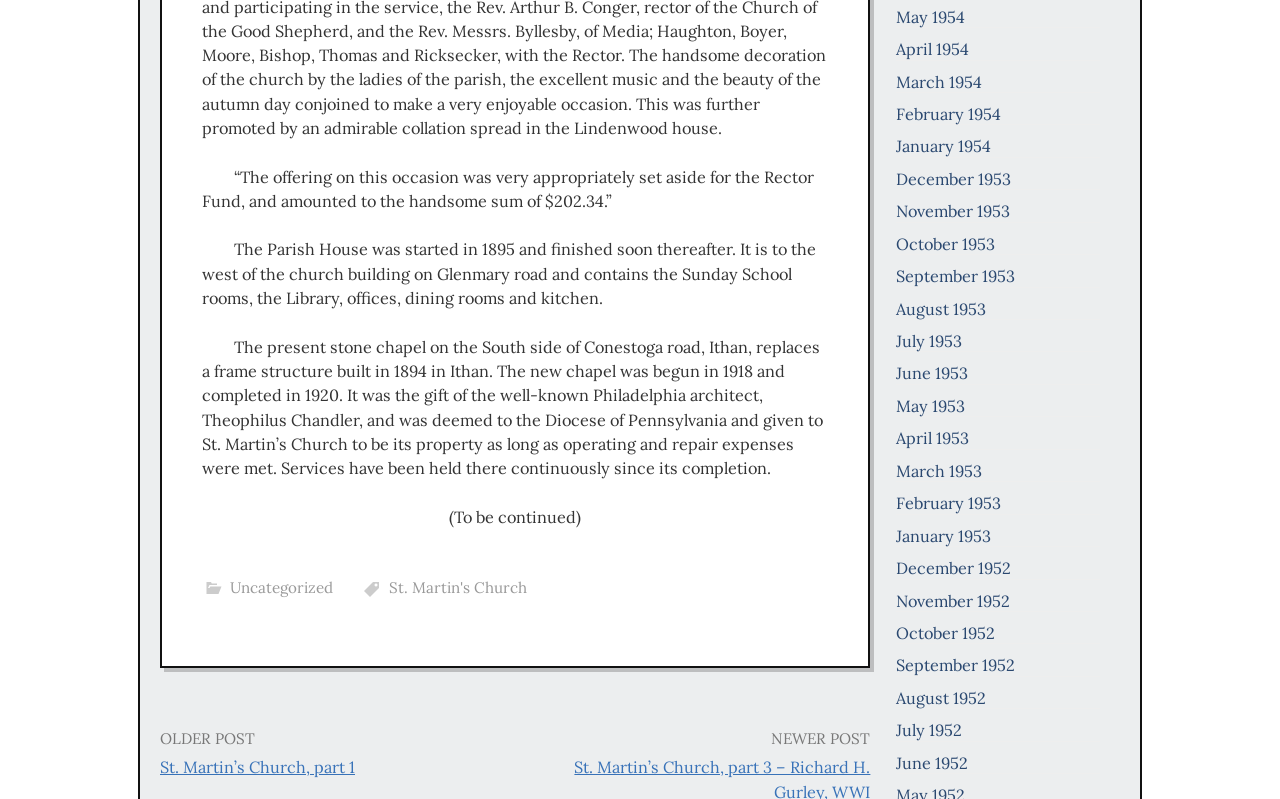What is the amount of money mentioned in the first paragraph?
Please provide a detailed and thorough answer to the question.

The first paragraph mentions 'the handsome sum of $202.34' as the amount of money collected for the Rector Fund.